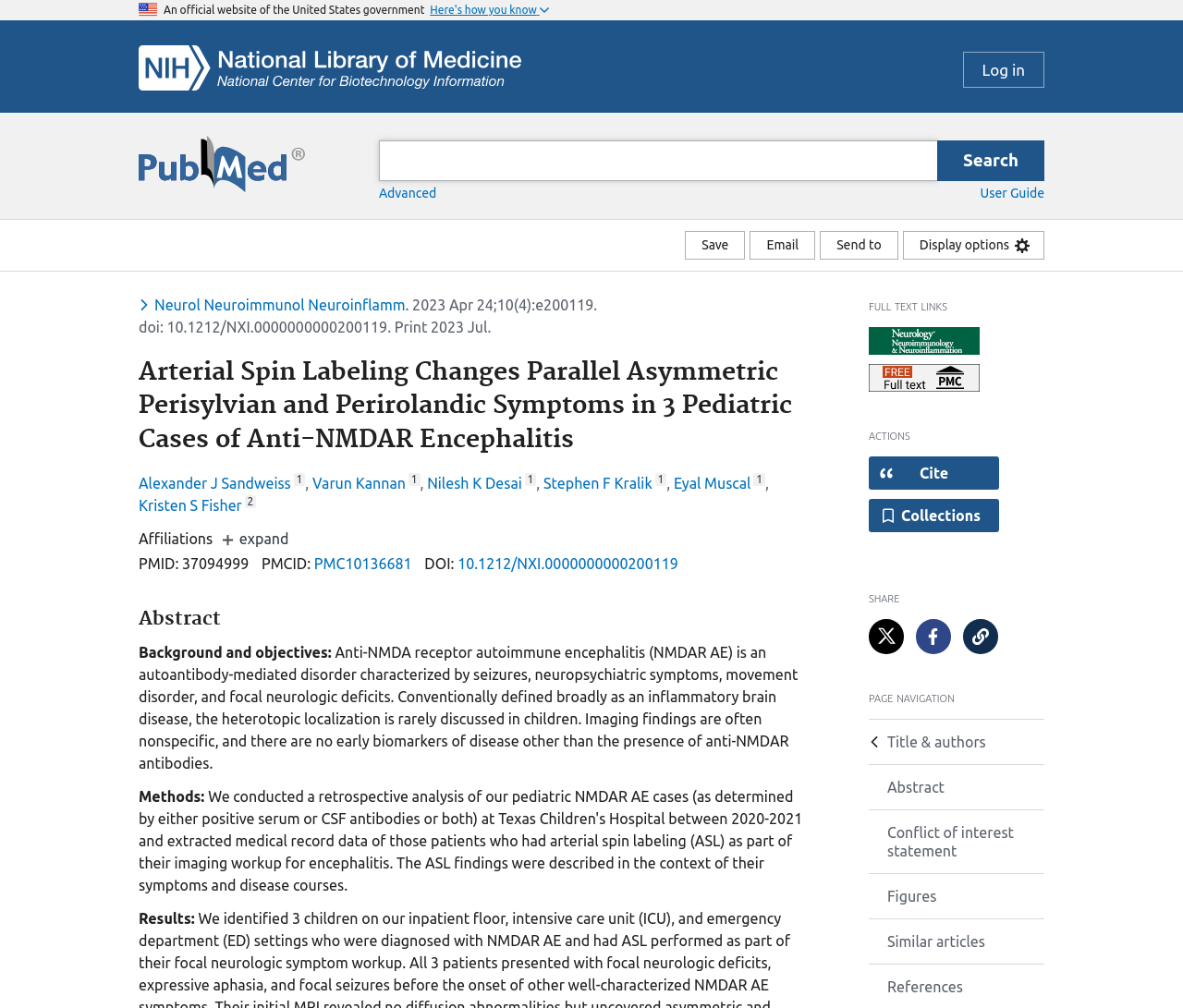Given the element description: "Test Prep", predict the bounding box coordinates of this UI element. The coordinates must be four float numbers between 0 and 1, given as [left, top, right, bottom].

None